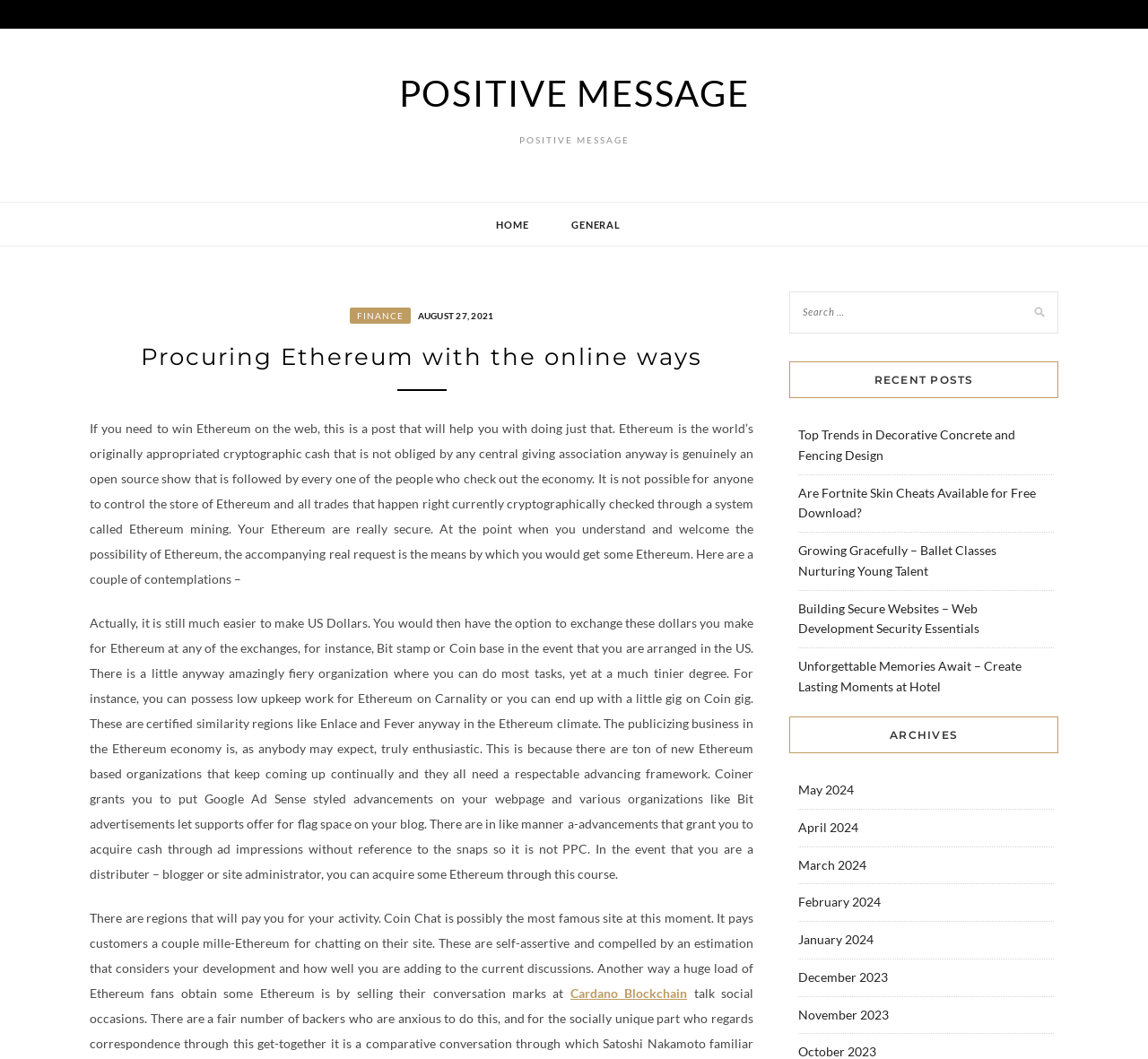Determine the bounding box coordinates of the element's region needed to click to follow the instruction: "Search for something". Provide these coordinates as four float numbers between 0 and 1, formatted as [left, top, right, bottom].

[0.688, 0.275, 0.922, 0.323]